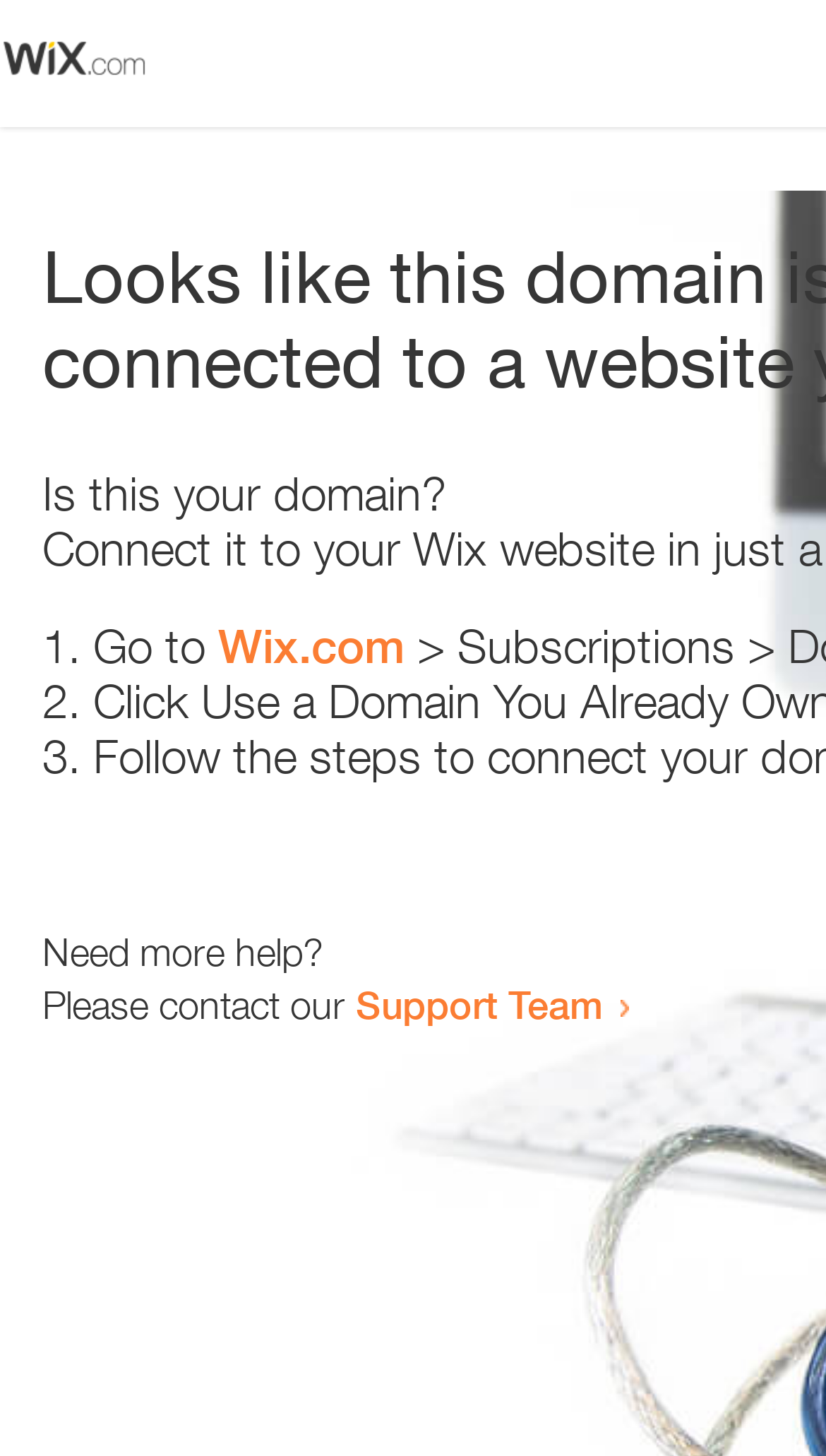Please determine the bounding box coordinates, formatted as (top-left x, top-left y, bottom-right x, bottom-right y), with all values as floating point numbers between 0 and 1. Identify the bounding box of the region described as: Wix.com

[0.264, 0.425, 0.49, 0.463]